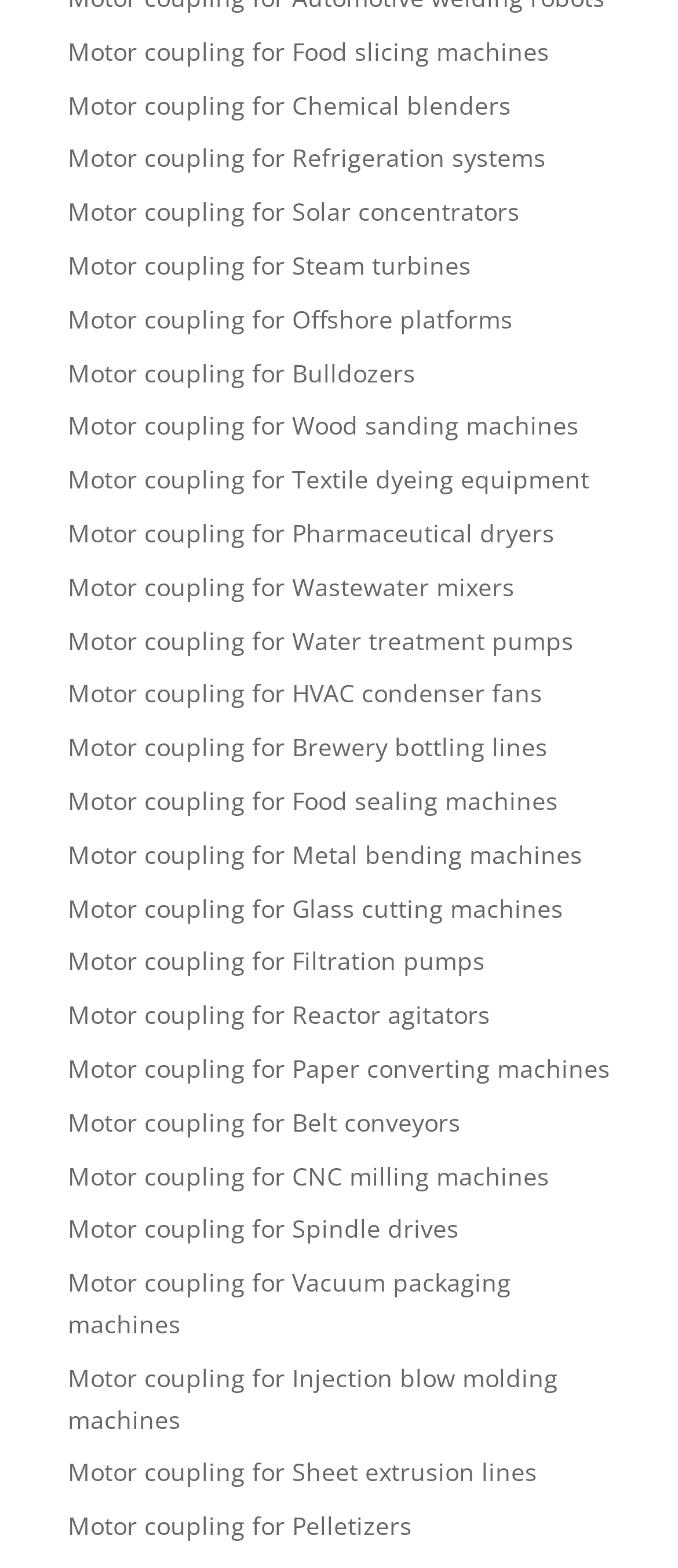Determine the bounding box coordinates of the target area to click to execute the following instruction: "Explore motor coupling for Chemical blenders."

[0.1, 0.056, 0.754, 0.077]